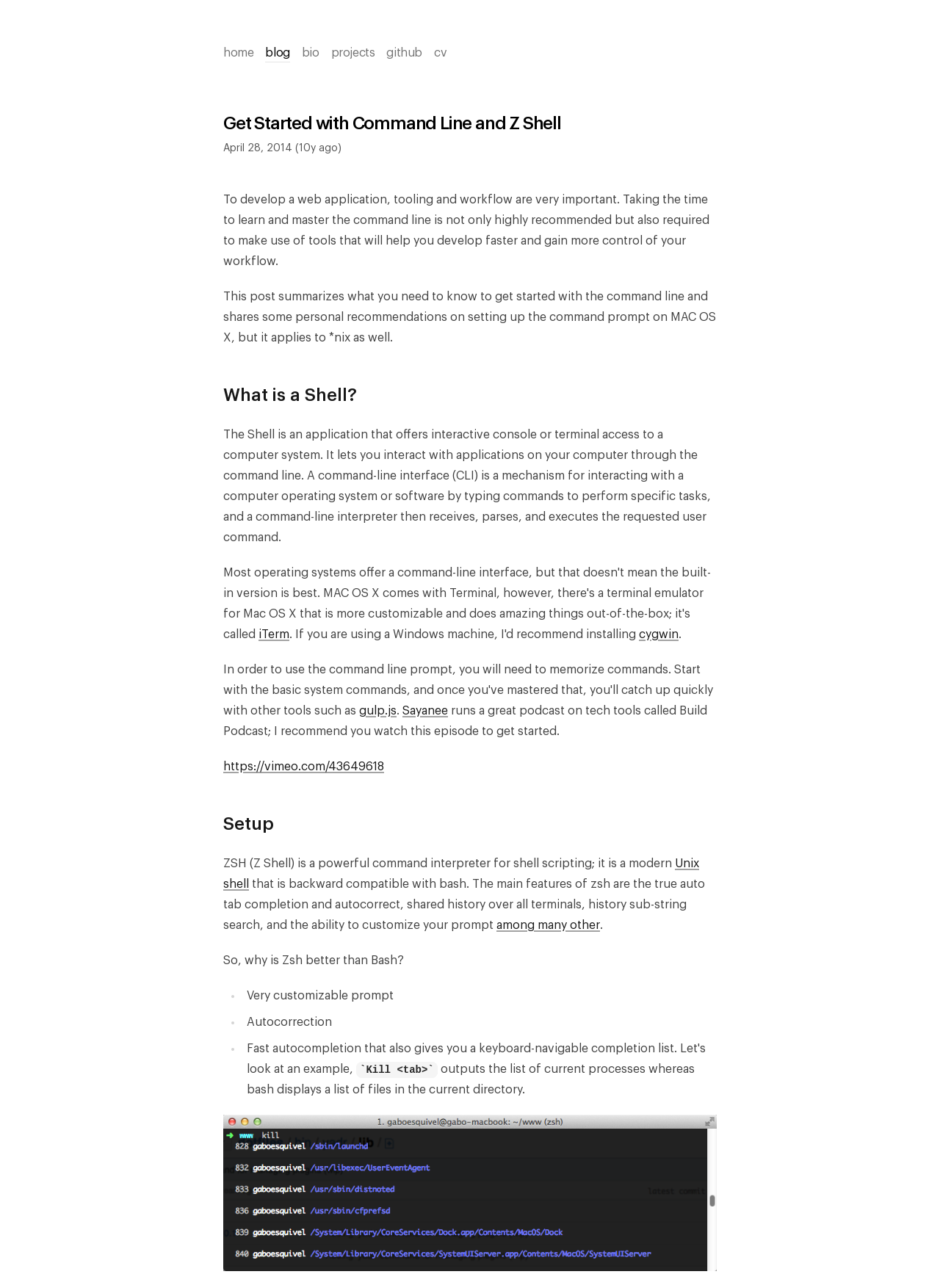Extract the text of the main heading from the webpage.

Get Started with Command Line and Z Shell